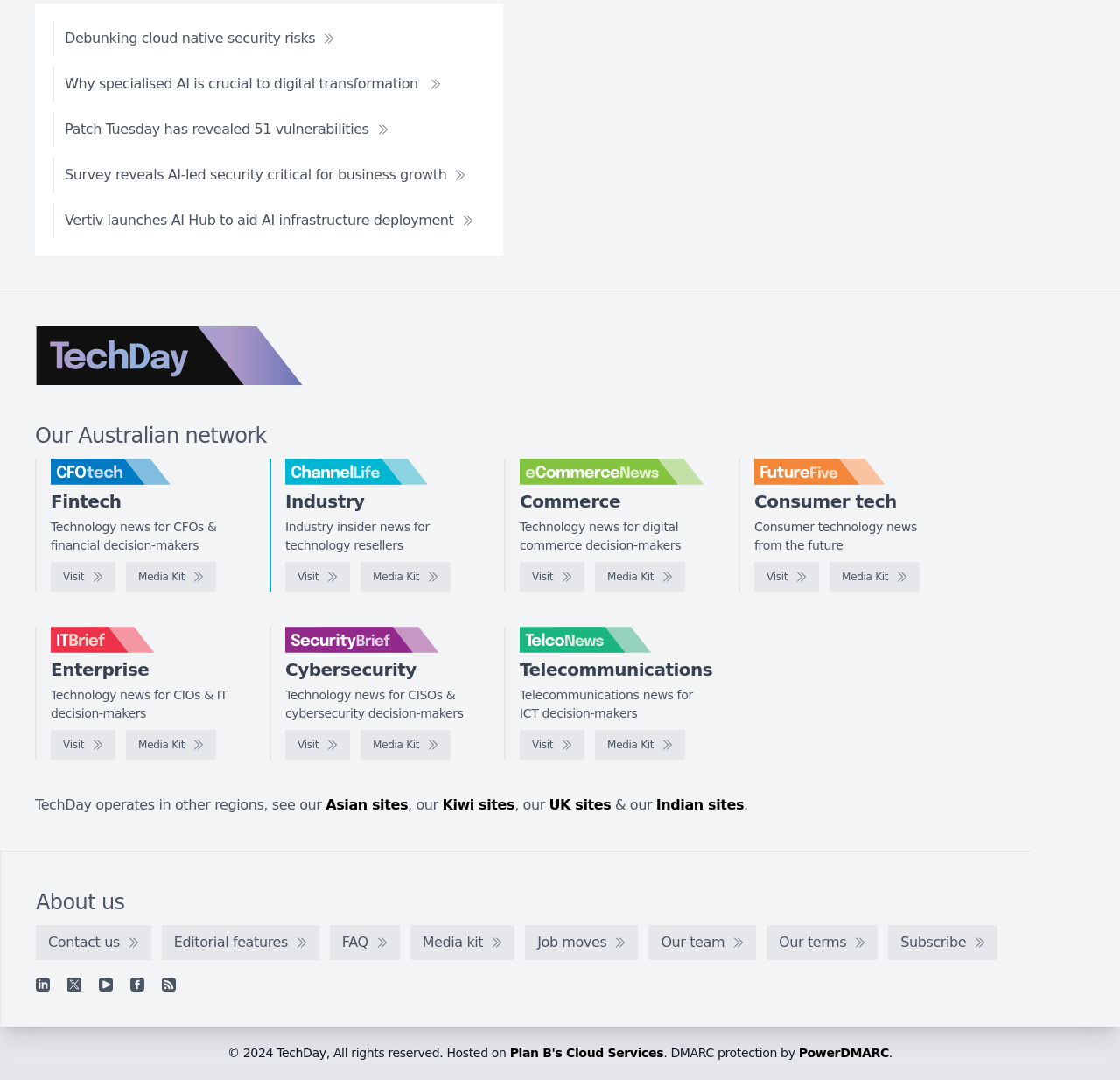Determine the bounding box coordinates of the section to be clicked to follow the instruction: "Contact us". The coordinates should be given as four float numbers between 0 and 1, formatted as [left, top, right, bottom].

[0.032, 0.857, 0.135, 0.889]